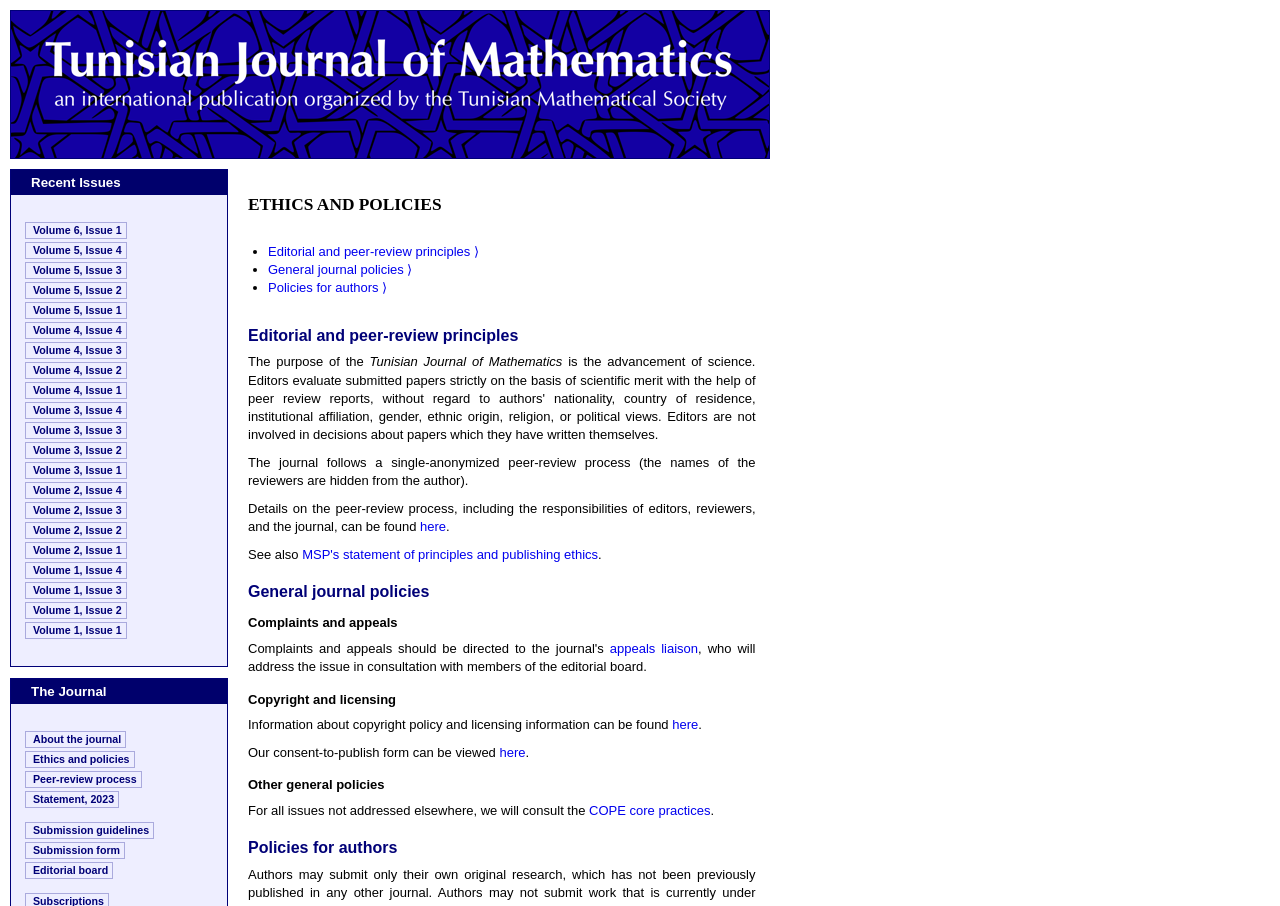What is the issue number of the first issue in Volume 1?
Answer the question in a detailed and comprehensive manner.

I looked at the last row in the table with the heading 'Recent Issues' and found the title 'Volume 1, Issue 1', indicating that the first issue in Volume 1 is Issue 1.